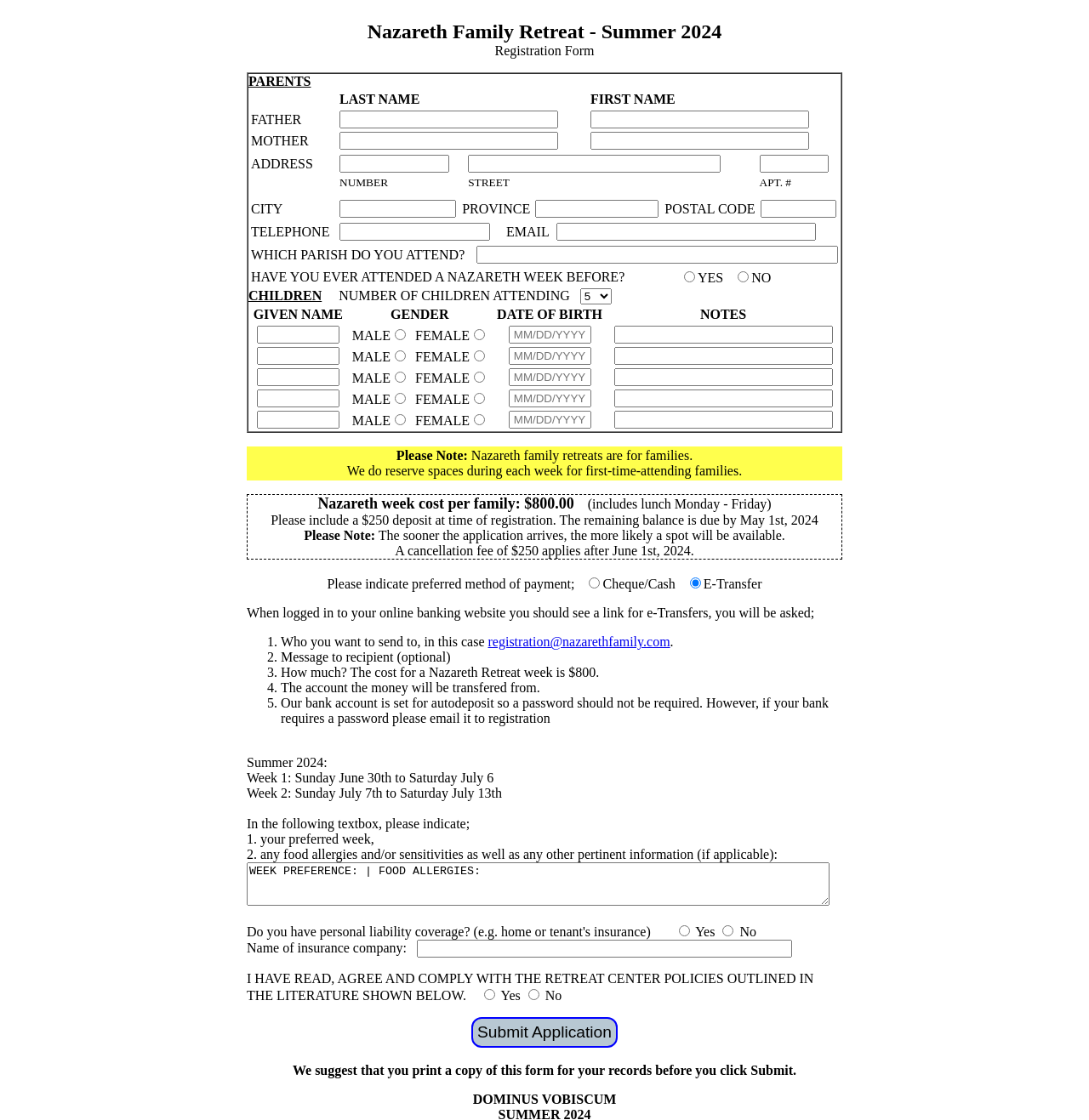Provide a thorough description of this webpage.

The webpage is a registration application form. At the top, there is a table with a header row that spans the entire width of the page. The table has multiple sections, each with its own set of input fields and labels.

In the first section, there are input fields for parents' information, including last name, first name, father's name, mother's name, address, number, street, apartment number, city, province, postal code, telephone, and email. Each input field has a corresponding label, and some of them have superscript text.

Below the parents' information section, there is a section for parish attendance and Nazareth Week attendance. This section has a table with two rows, one for the parish attendance question and another for the Nazareth Week attendance question. The Nazareth Week attendance question has two radio buttons for "Yes" and "No" options.

The next section is for children's information, which includes a combobox to select the number of children attending. Below this, there is a table with multiple rows, each containing input fields for a child's given name, gender, and date of birth. The gender input field has two radio buttons for "Male" and "Female" options.

Overall, the webpage is a comprehensive registration form that collects various types of information from users.